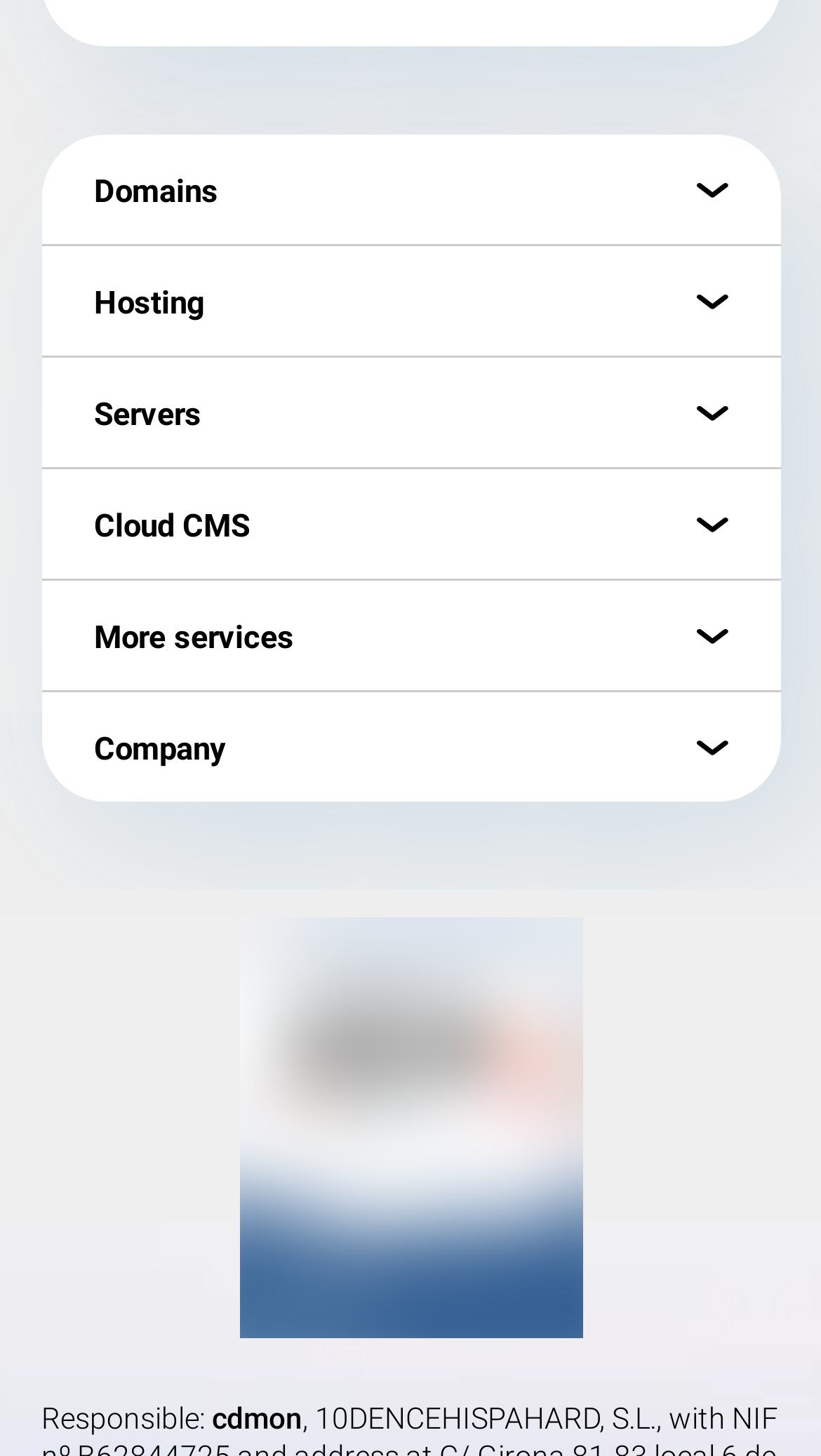Find the bounding box coordinates for the element that must be clicked to complete the instruction: "Register a domain". The coordinates should be four float numbers between 0 and 1, indicated as [left, top, right, bottom].

[0.114, 0.198, 0.486, 0.245]